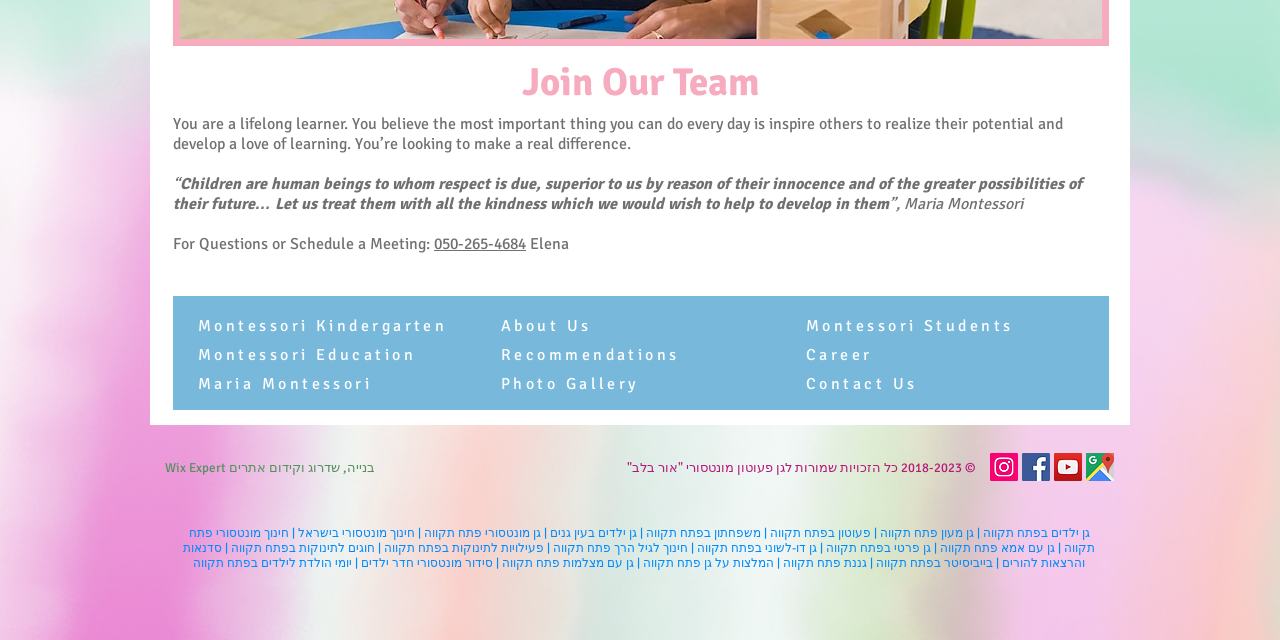Using the given element description, provide the bounding box coordinates (top-left x, top-left y, bottom-right x, bottom-right y) for the corresponding UI element in the screenshot: | חוגים לתינוקות בפתח תקווה

[0.178, 0.845, 0.298, 0.868]